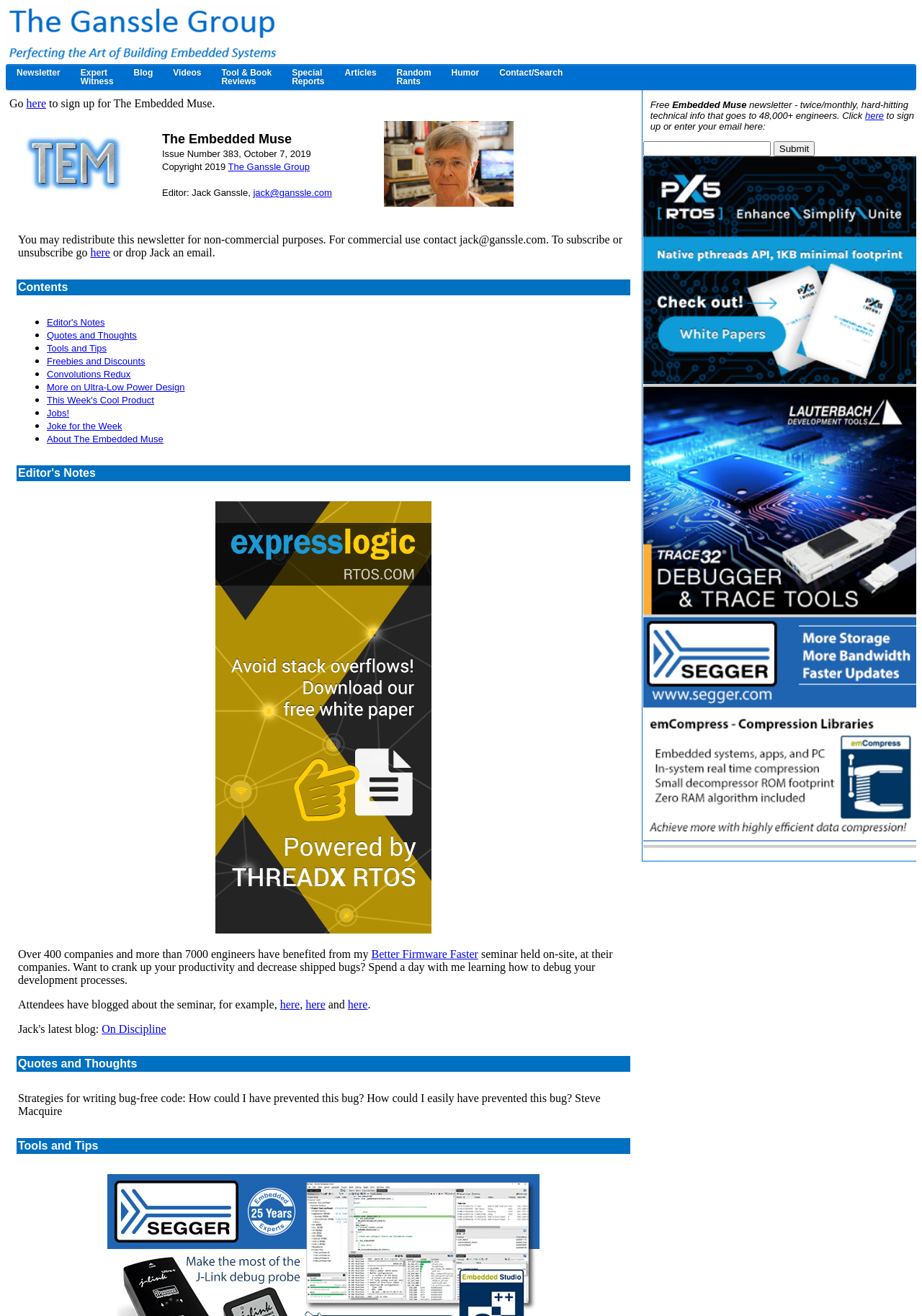Find the bounding box coordinates of the clickable element required to execute the following instruction: "Check the 'Tools and Tips'". Provide the coordinates as four float numbers between 0 and 1, i.e., [left, top, right, bottom].

[0.018, 0.865, 0.684, 0.877]